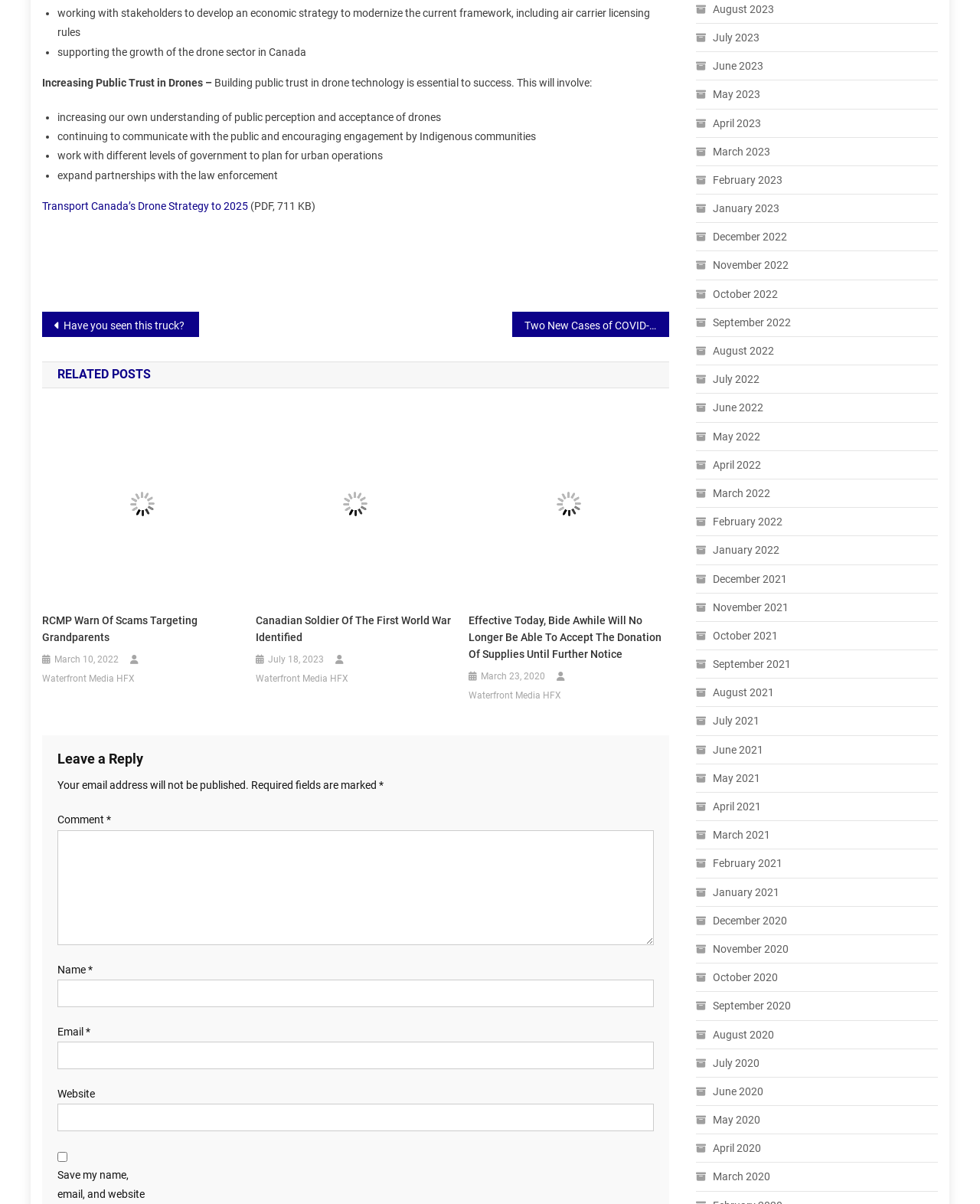Find the bounding box coordinates of the element I should click to carry out the following instruction: "Click on 'Canadian Soldier Of The First World War Identified'".

[0.261, 0.508, 0.465, 0.536]